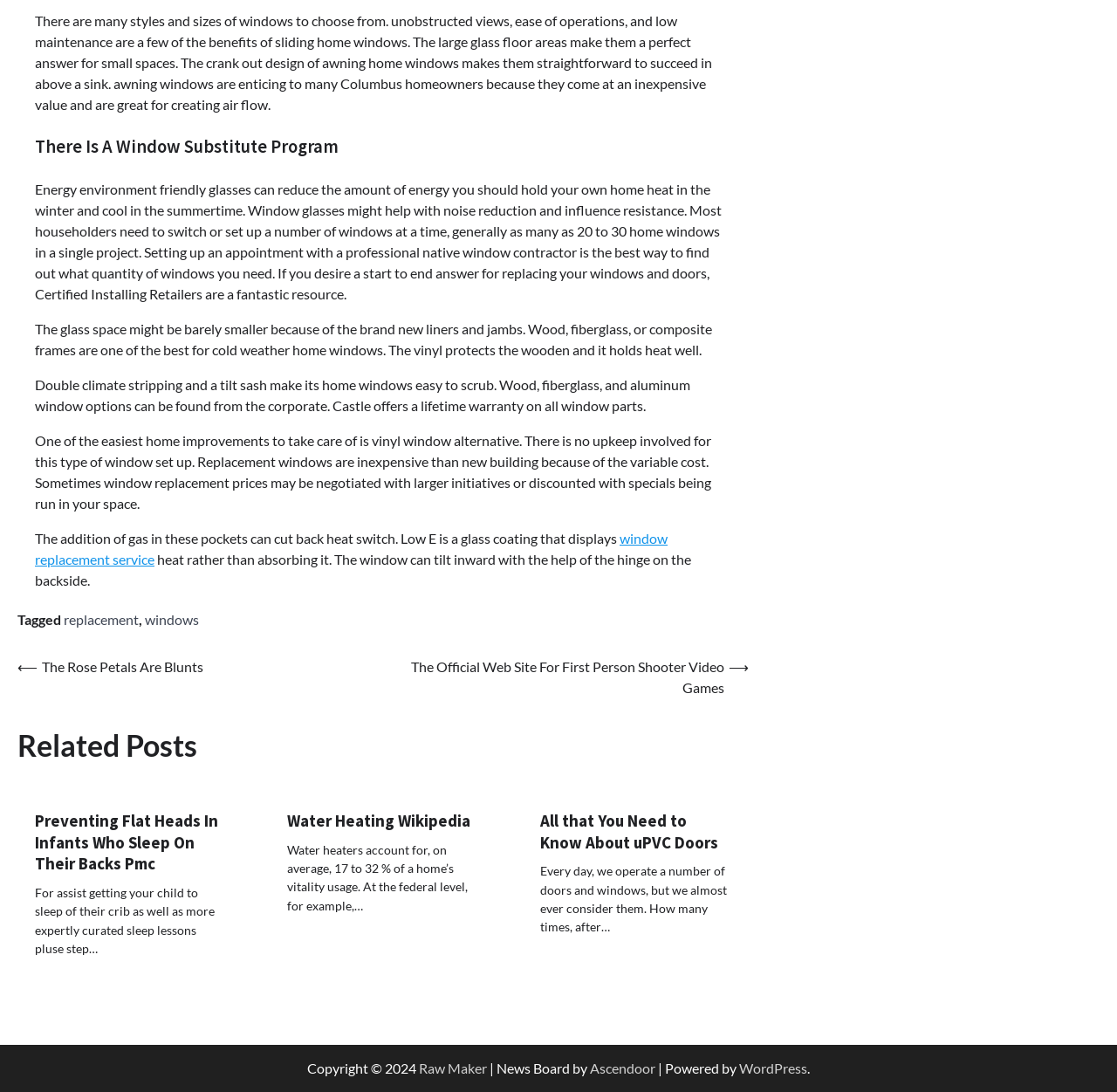Using the element description: "windows", determine the bounding box coordinates. The coordinates should be in the format [left, top, right, bottom], with values between 0 and 1.

[0.13, 0.56, 0.178, 0.575]